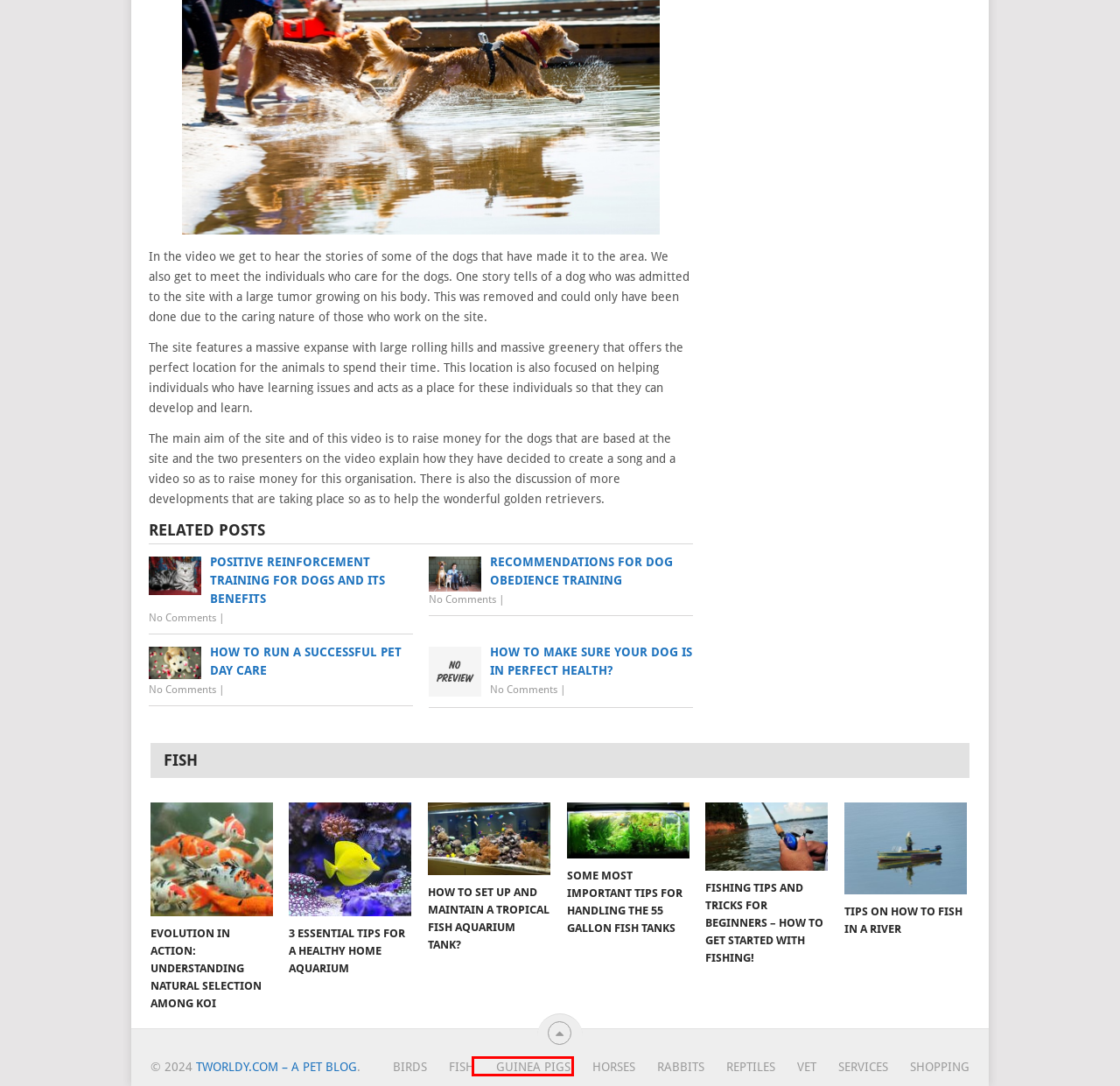You have a screenshot showing a webpage with a red bounding box around a UI element. Choose the webpage description that best matches the new page after clicking the highlighted element. Here are the options:
A. Positive Reinforcement Training for Dogs and Its Benefits
B. Services
C. Guinea Pigs
D. Shopping
E. Recommendations For Dog Obedience Training
F. Rabbits
G. Horses
H. Reptiles

C